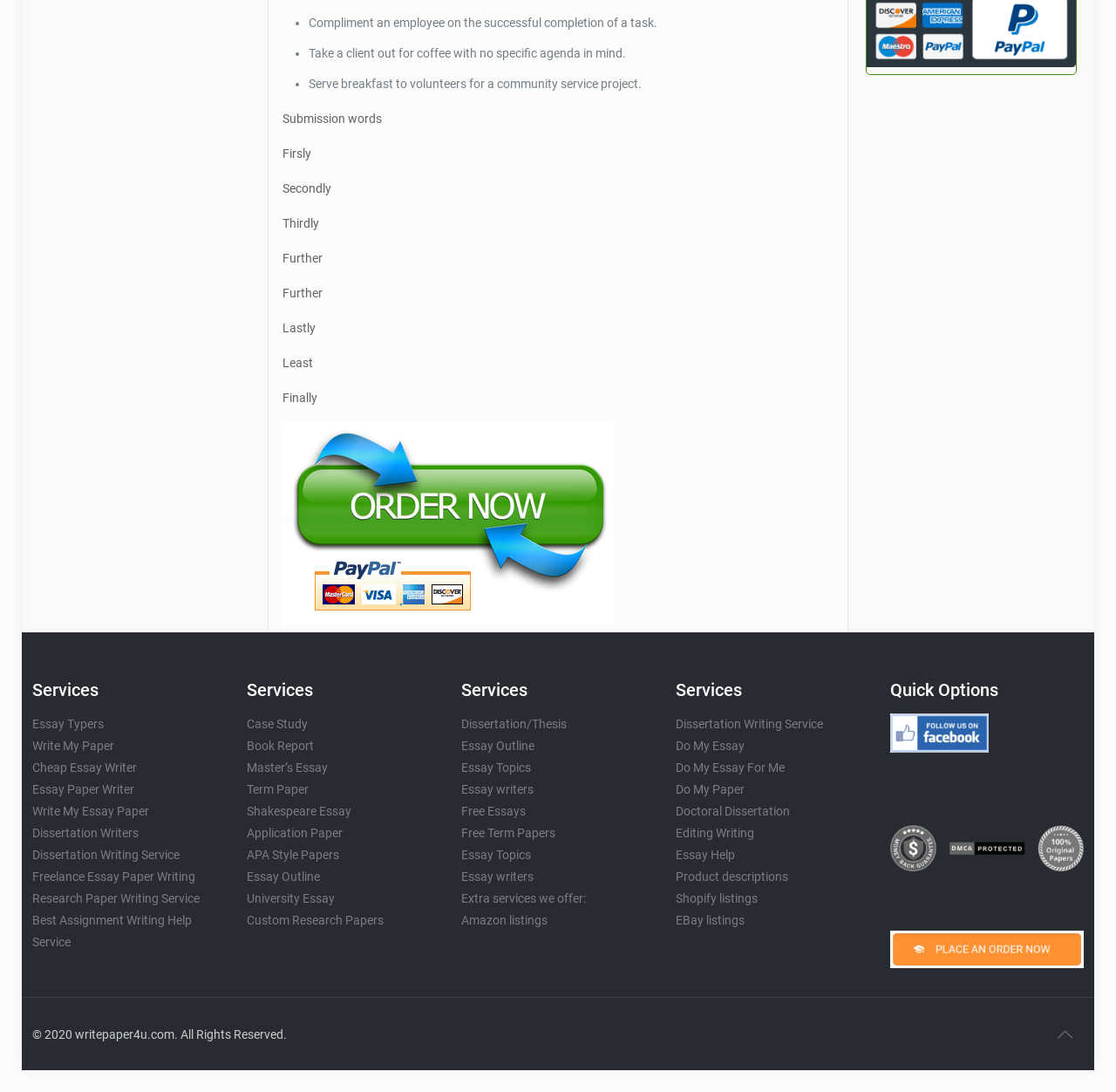Please identify the bounding box coordinates for the region that you need to click to follow this instruction: "Buy Bitcoin".

None